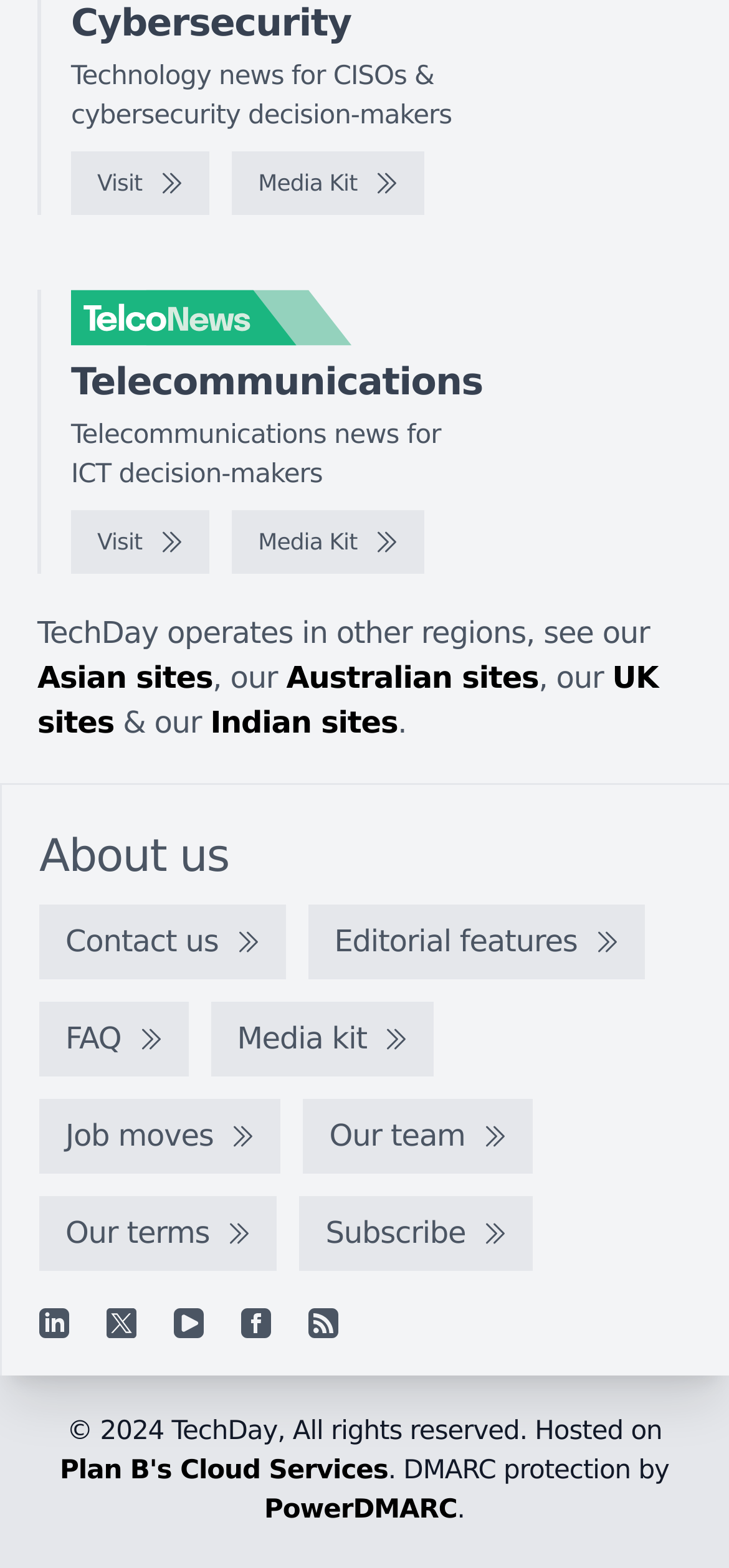Specify the bounding box coordinates (top-left x, top-left y, bottom-right x, bottom-right y) of the UI element in the screenshot that matches this description: PowerDMARC

[0.362, 0.954, 0.627, 0.973]